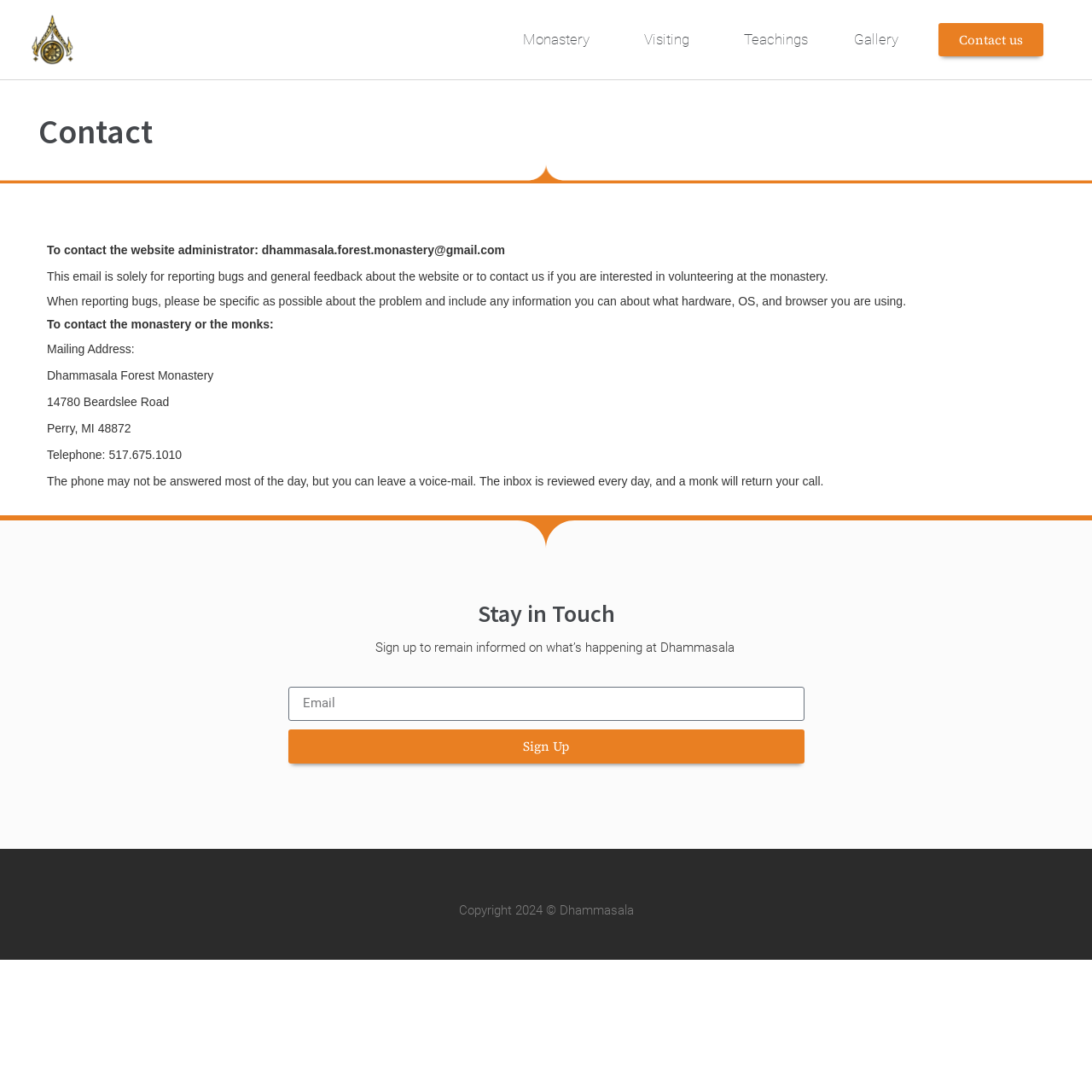Pinpoint the bounding box coordinates of the element that must be clicked to accomplish the following instruction: "Enter email address". The coordinates should be in the format of four float numbers between 0 and 1, i.e., [left, top, right, bottom].

[0.264, 0.629, 0.736, 0.66]